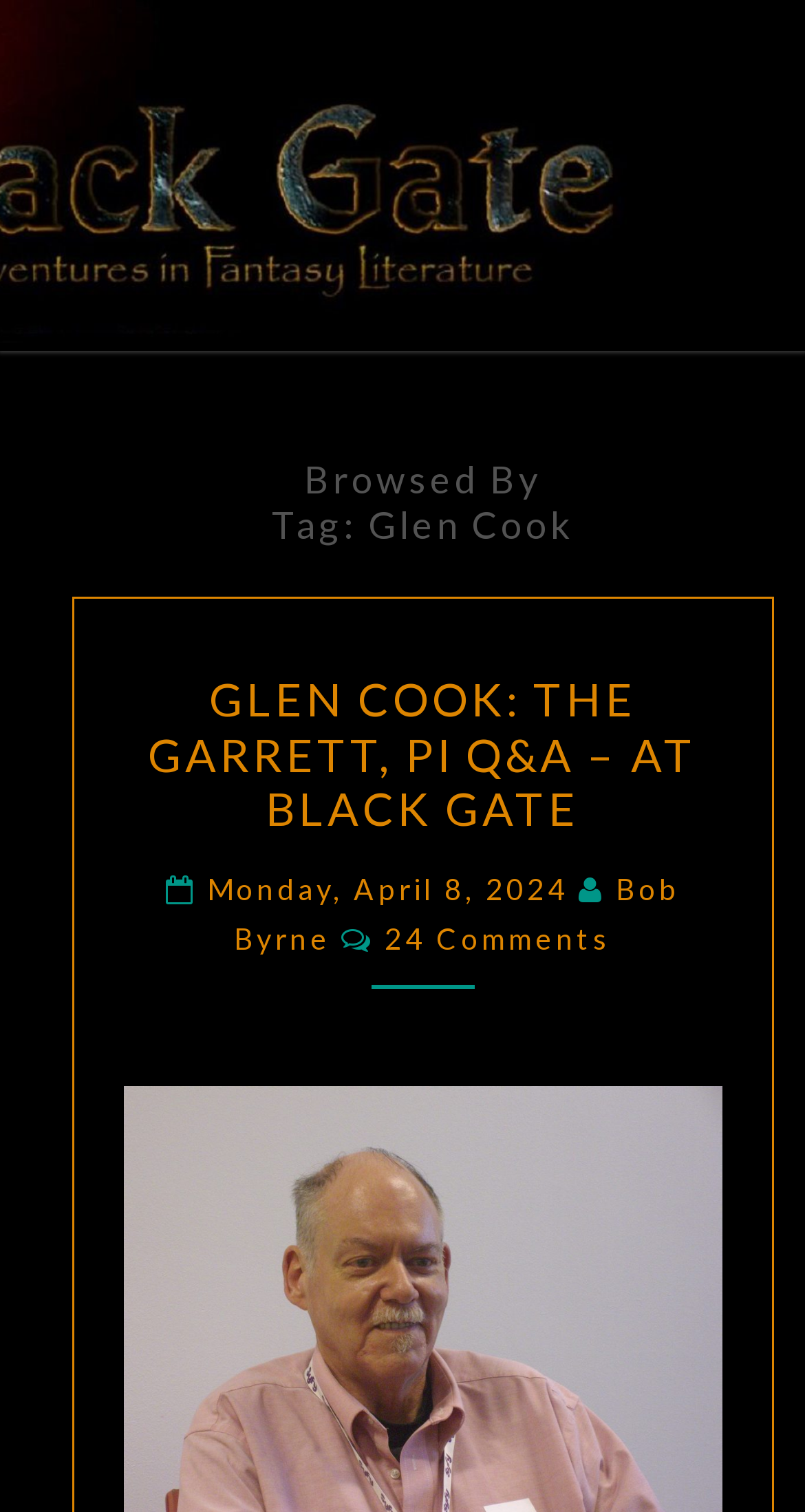Provide your answer to the question using just one word or phrase: Who is the author of the latest article?

Bob Byrne